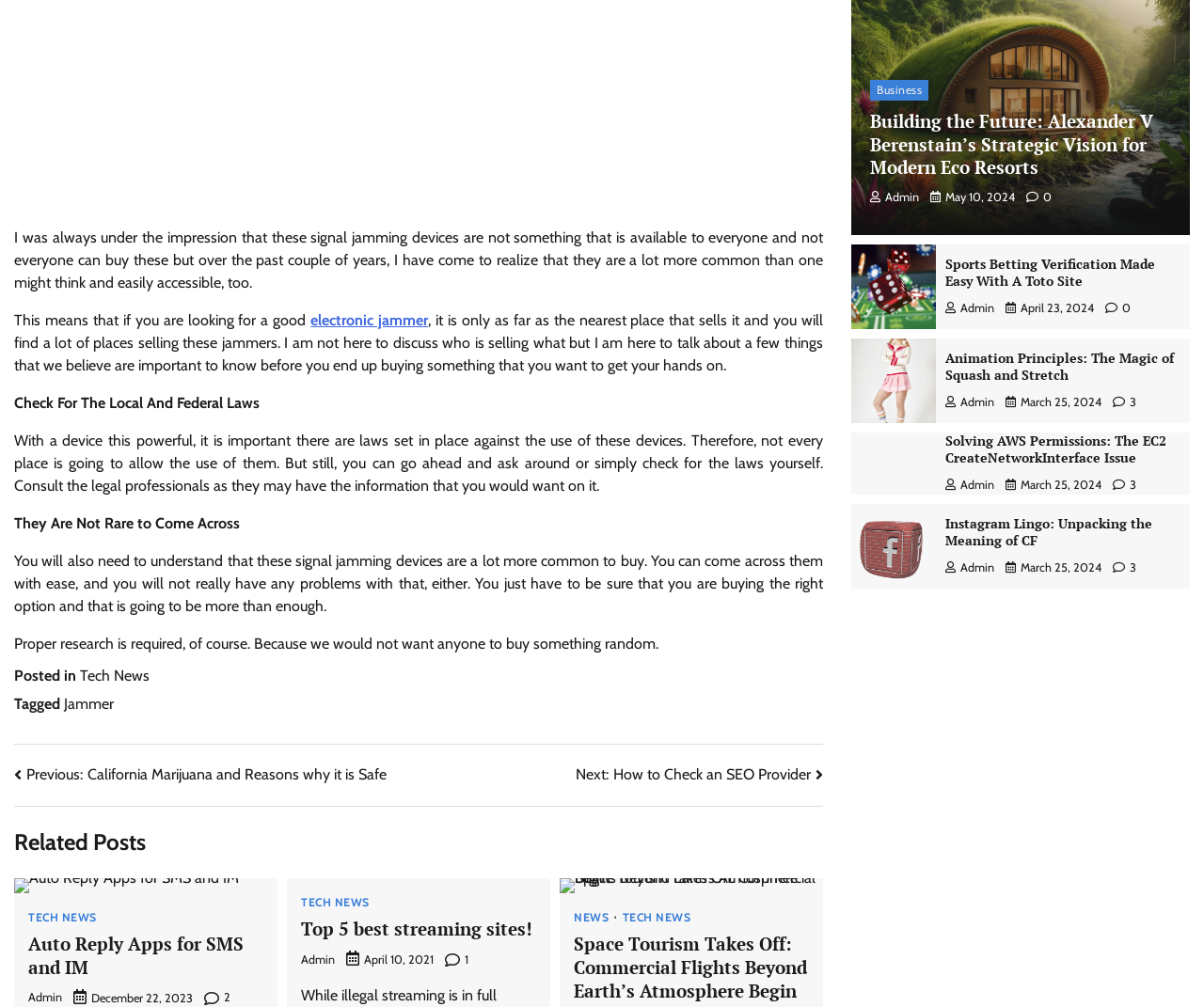Using the given description, provide the bounding box coordinates formatted as (top-left x, top-left y, bottom-right x, bottom-right y), with all values being floating point numbers between 0 and 1. Description: Jammer

[0.053, 0.69, 0.095, 0.708]